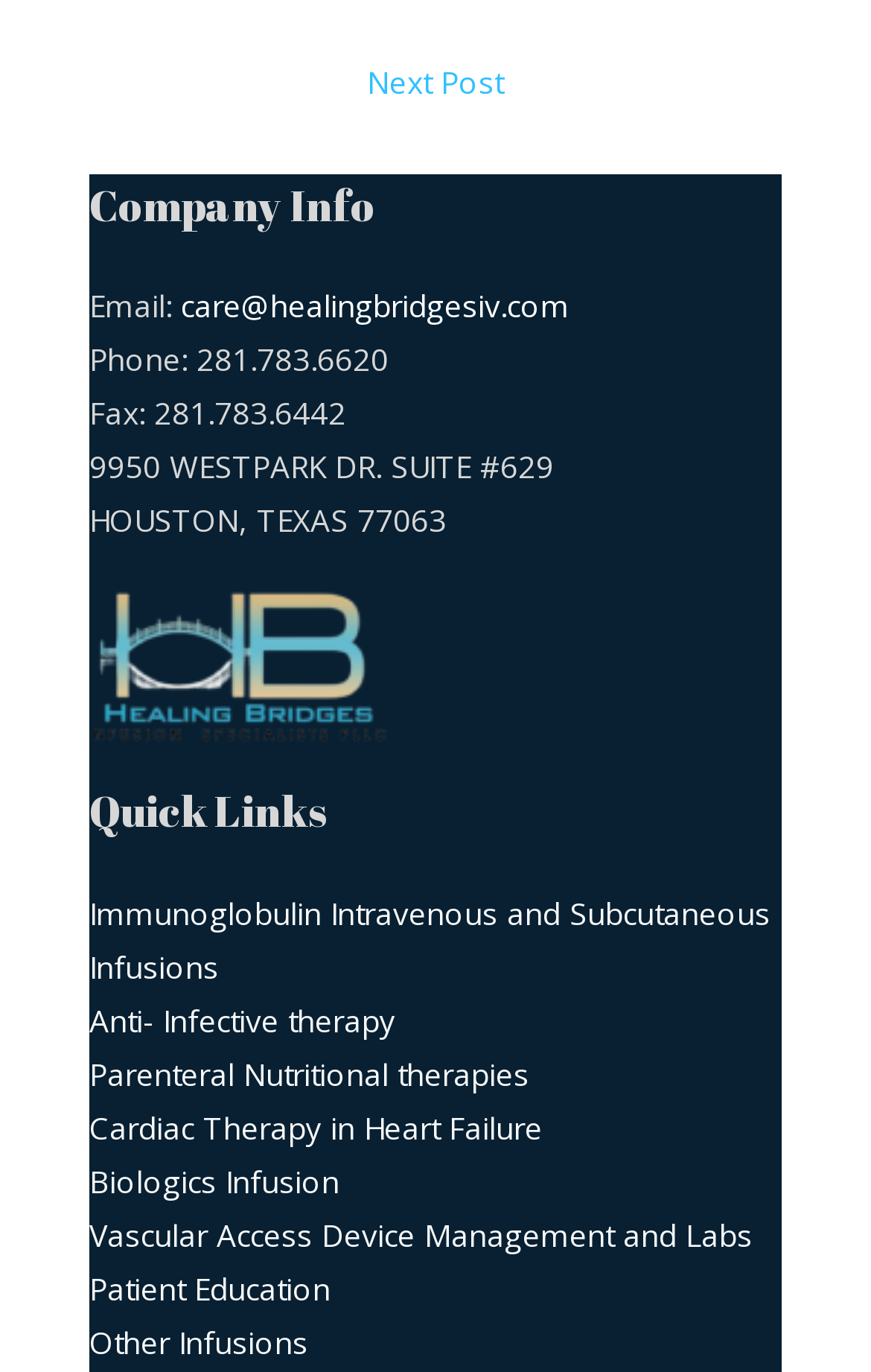Could you determine the bounding box coordinates of the clickable element to complete the instruction: "Send an email to 'care@healingbridgesiv.com'"? Provide the coordinates as four float numbers between 0 and 1, i.e., [left, top, right, bottom].

[0.208, 0.208, 0.654, 0.239]